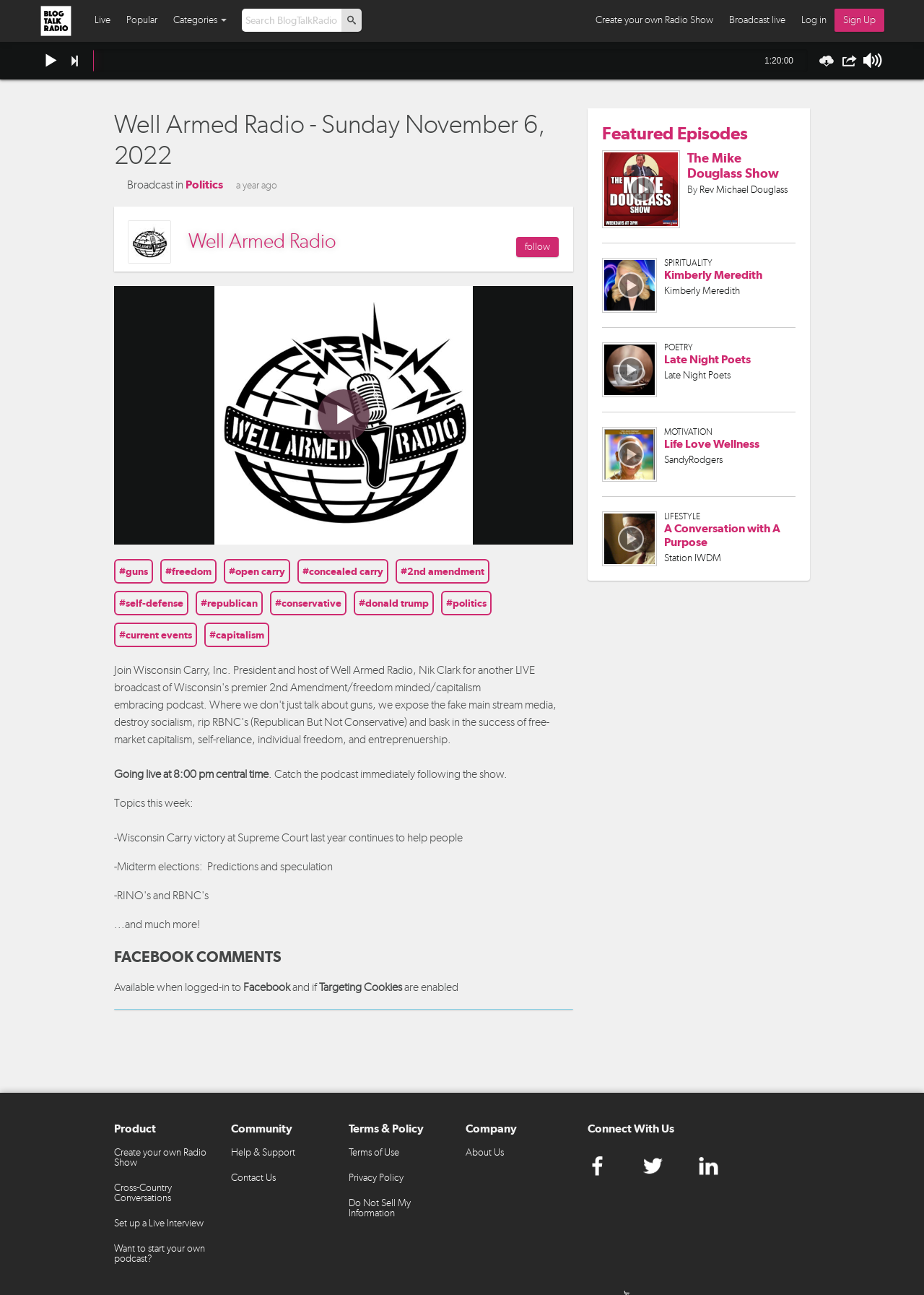Find the bounding box coordinates of the element to click in order to complete the given instruction: "Read National News."

None